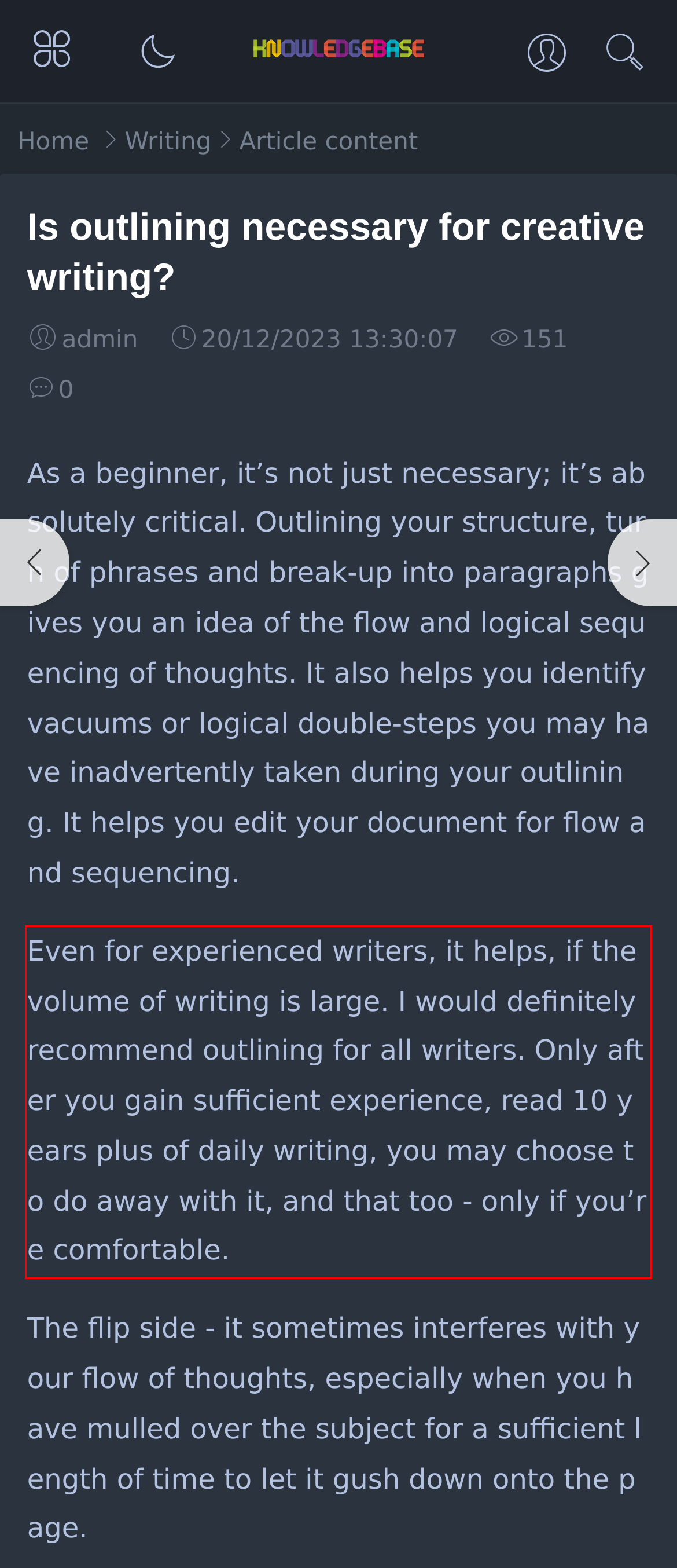You have a screenshot of a webpage where a UI element is enclosed in a red rectangle. Perform OCR to capture the text inside this red rectangle.

Even for experienced writers, it helps, if the volume of writing is large. I would definitely recommend outlining for all writers. Only after you gain sufficient experience, read 10 years plus of daily writing, you may choose to do away with it, and that too - only if you’re comfortable.